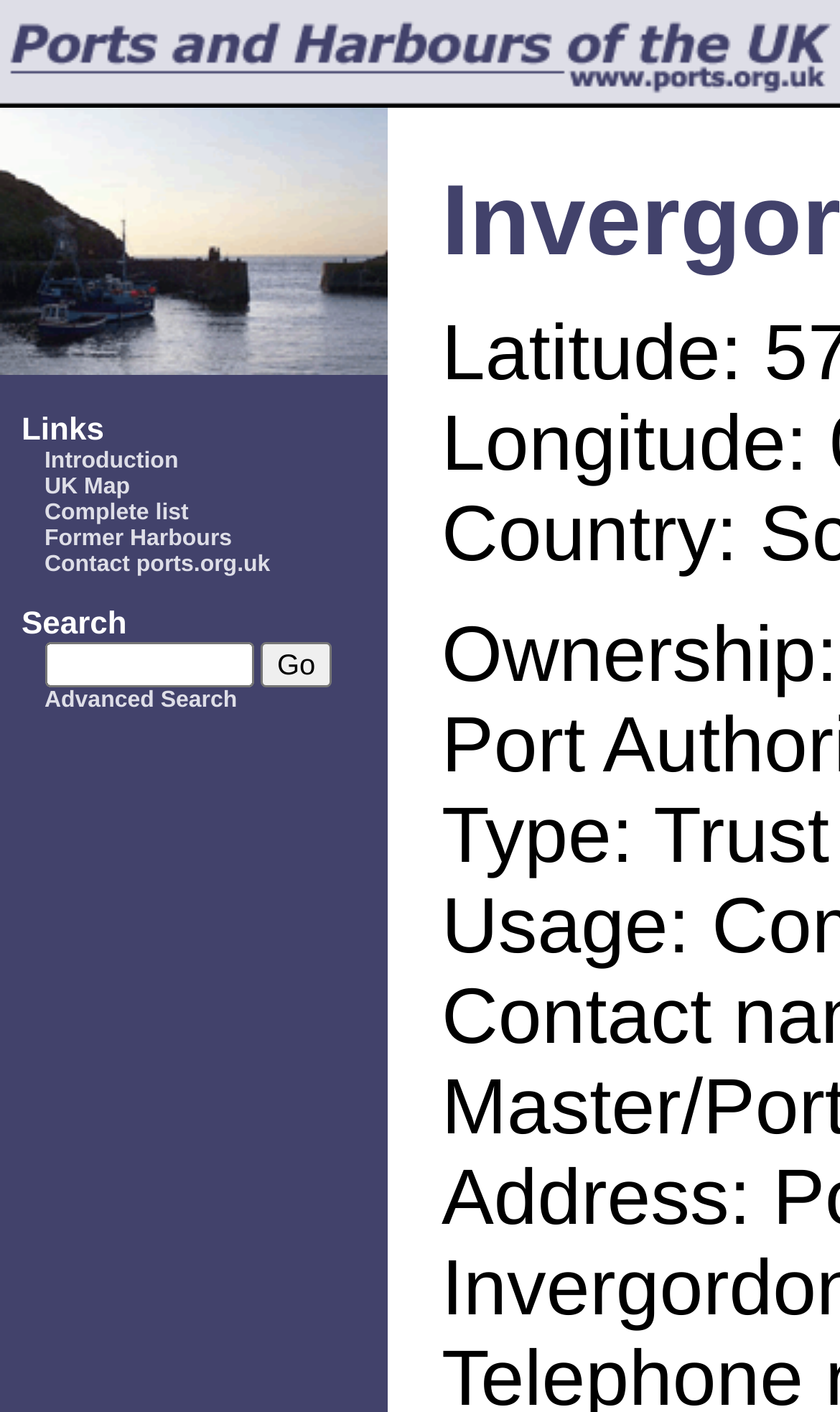How many links are in the description list?
Answer with a single word or phrase by referring to the visual content.

5